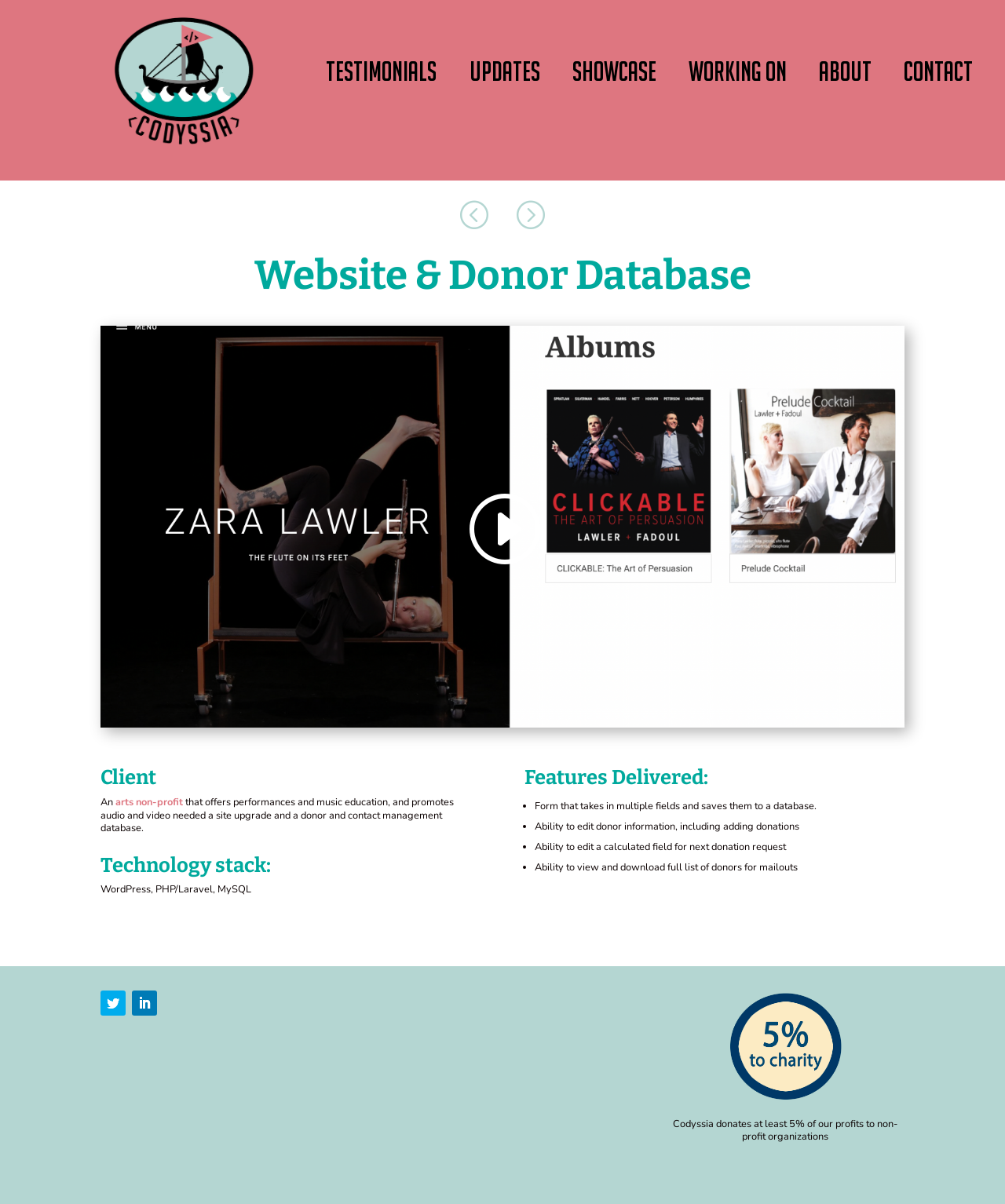Extract the bounding box for the UI element that matches this description: "Working On".

[0.685, 0.047, 0.798, 0.077]